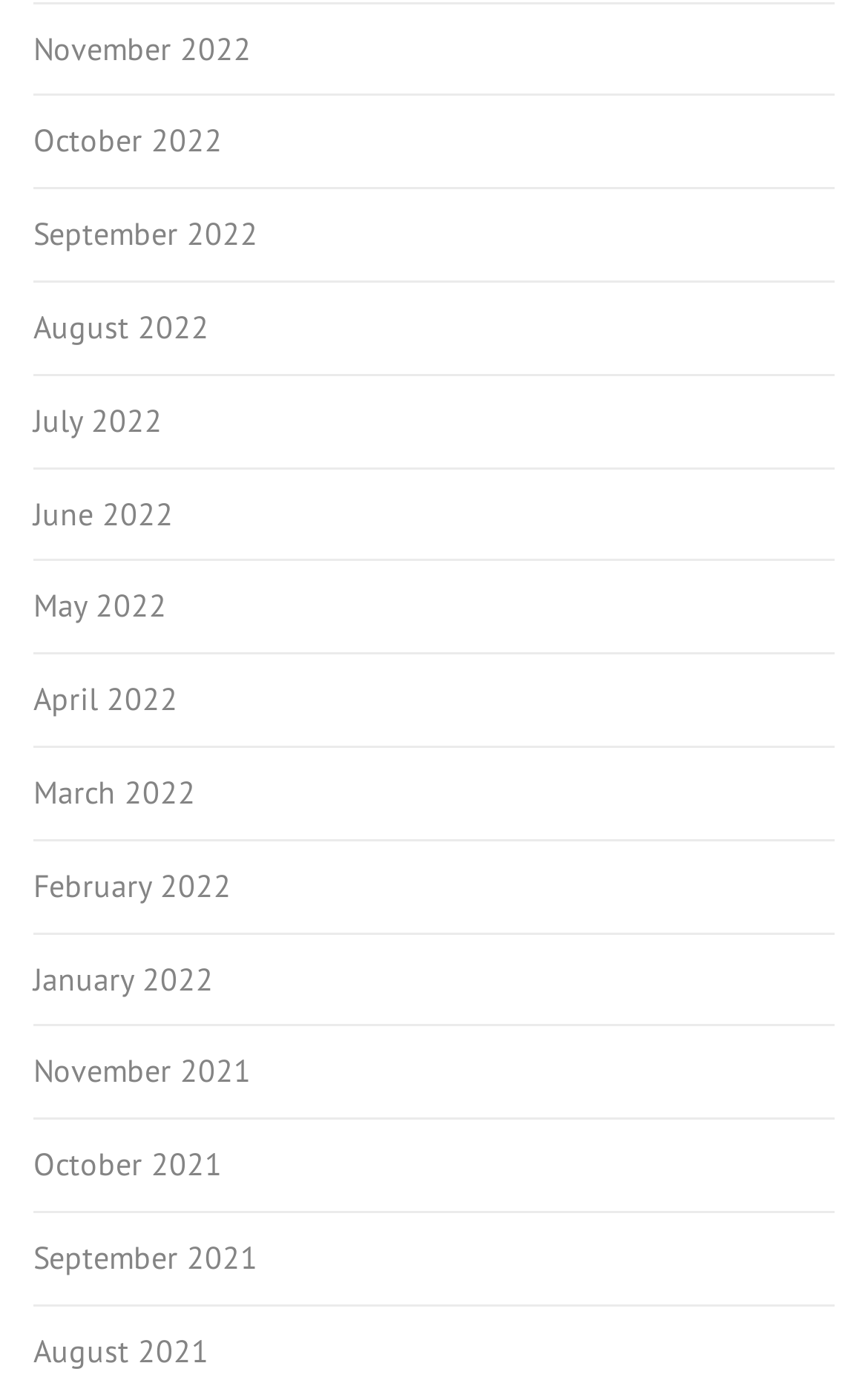Are the months listed in chronological order?
Answer with a single word or short phrase according to what you see in the image.

Yes